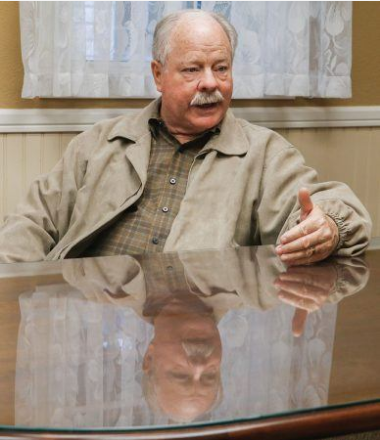What is the lighting condition in the background?
Provide a fully detailed and comprehensive answer to the question.

According to the caption, the backdrop features sheer curtains that diffuse natural light, contributing to the overall warmth of the scene, which suggests a softly lit condition.